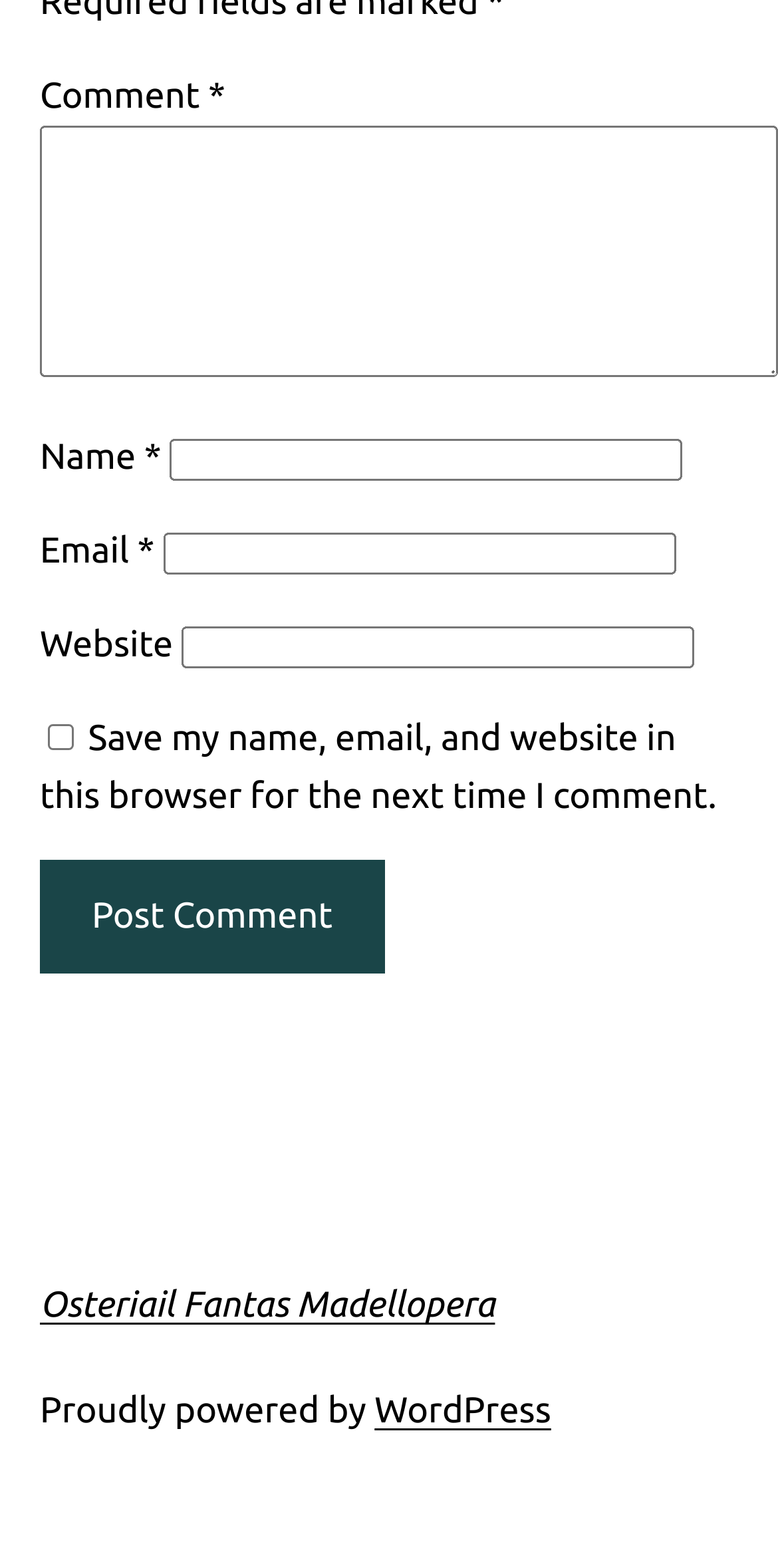Please identify the bounding box coordinates of the element's region that I should click in order to complete the following instruction: "click on the link to read more about Dubrovnik". The bounding box coordinates consist of four float numbers between 0 and 1, i.e., [left, top, right, bottom].

None